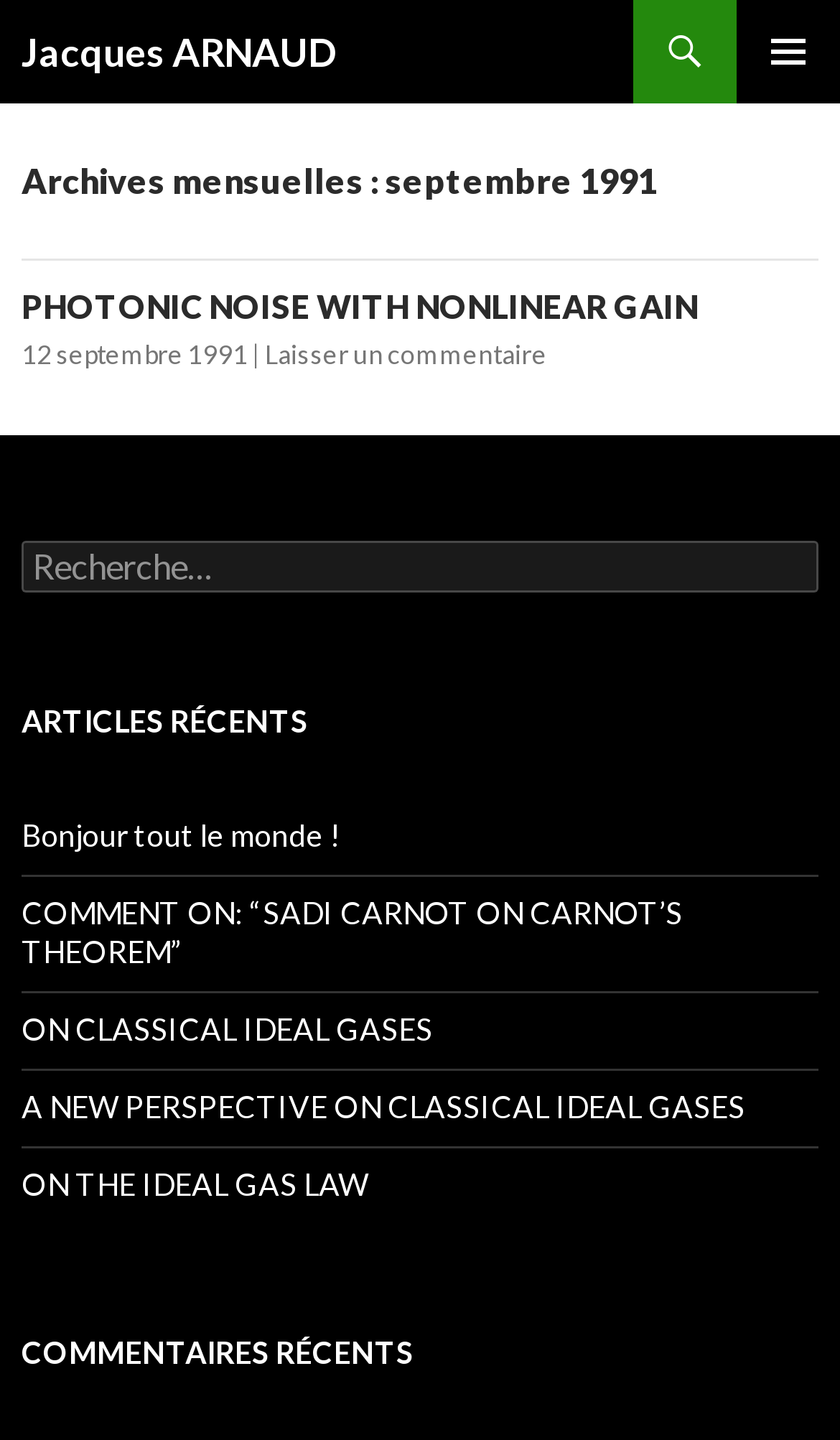Determine the bounding box coordinates of the clickable area required to perform the following instruction: "leave a comment". The coordinates should be represented as four float numbers between 0 and 1: [left, top, right, bottom].

[0.315, 0.235, 0.651, 0.257]